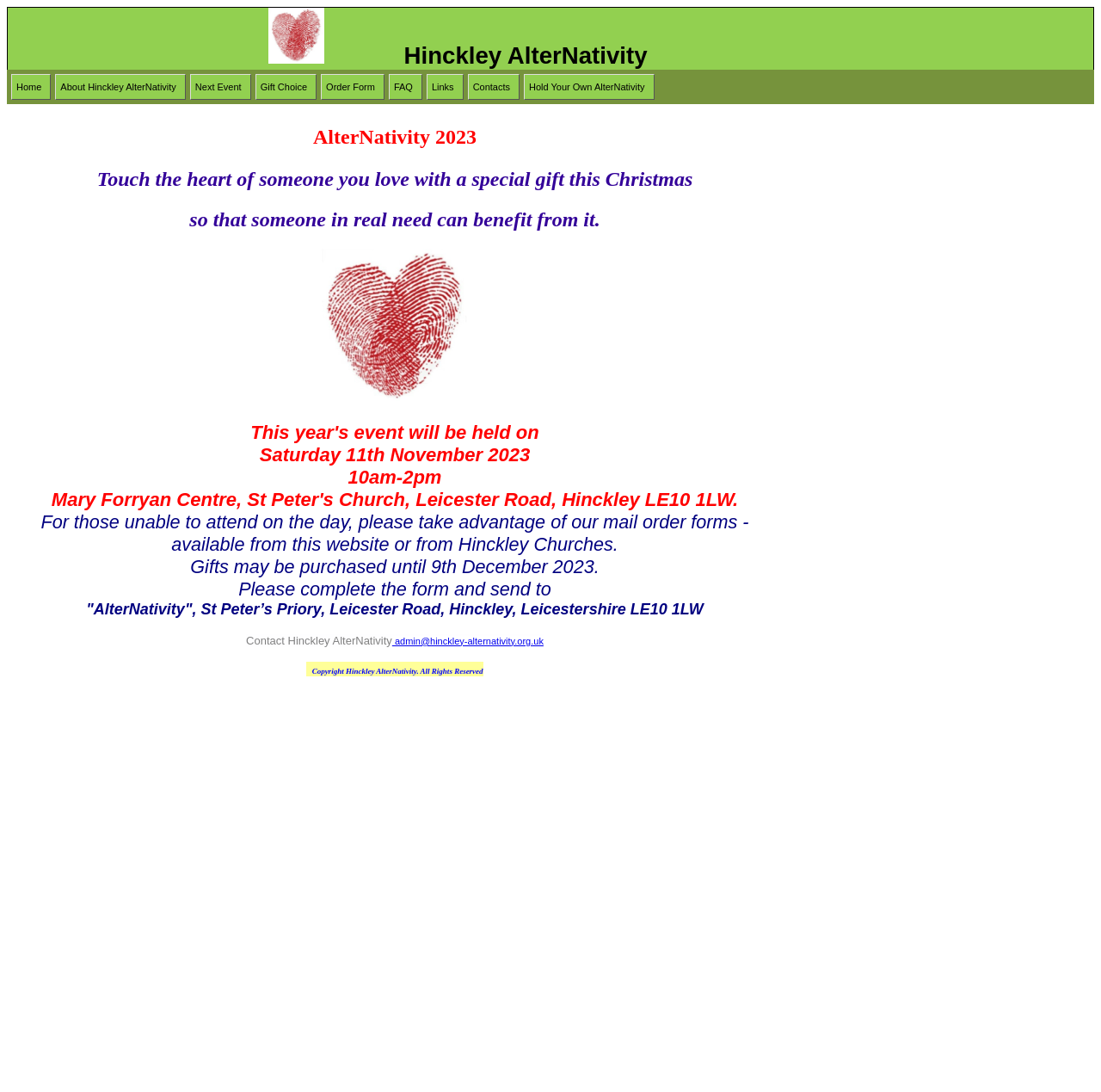What is the name of the event?
Answer the question in as much detail as possible.

I found the answer by looking at the StaticText element with the text 'Hinckley AlterNativity' at the top of the page, which suggests that AlterNativity is the name of the event or organization.